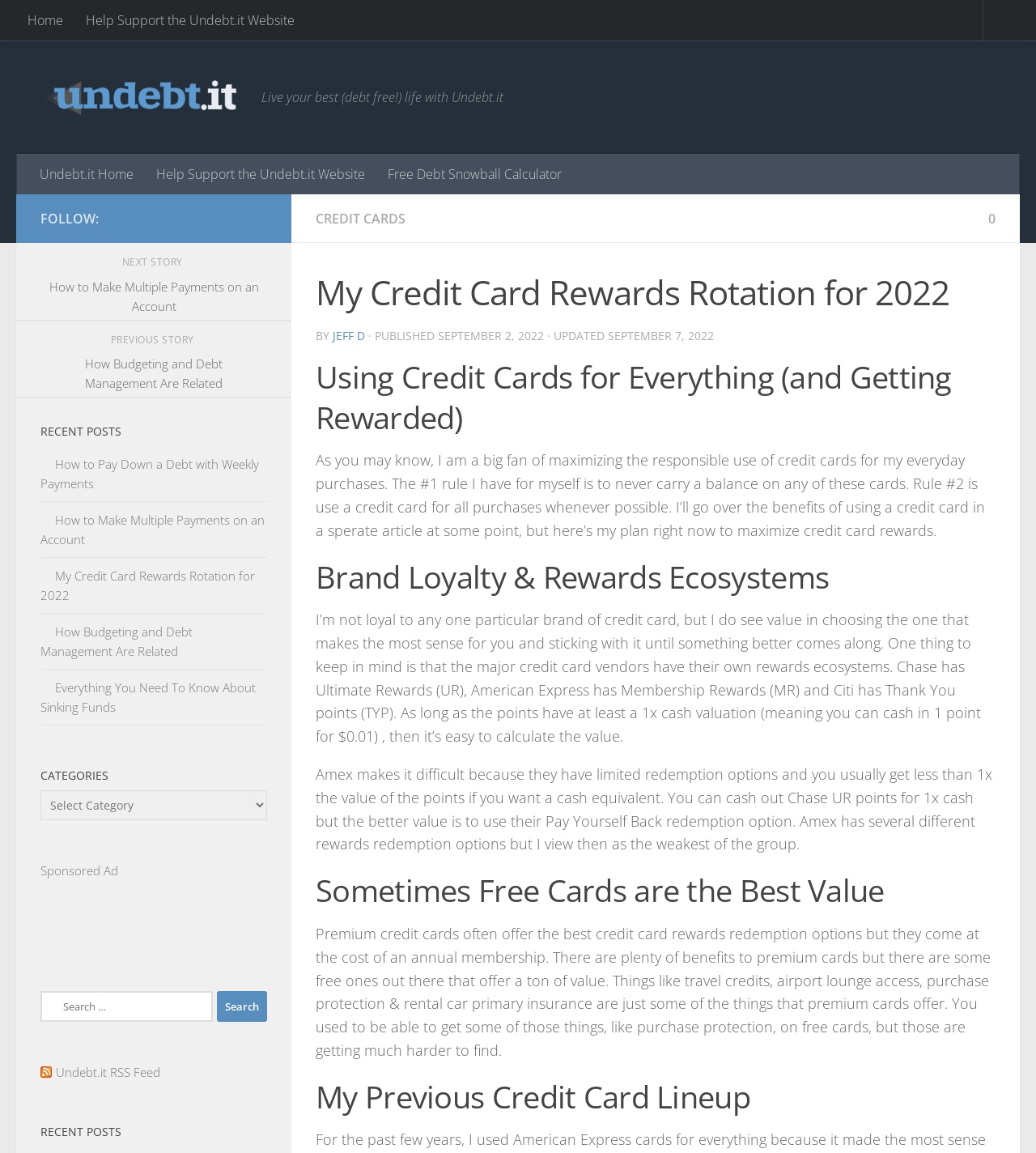Pinpoint the bounding box coordinates for the area that should be clicked to perform the following instruction: "View full item page".

None